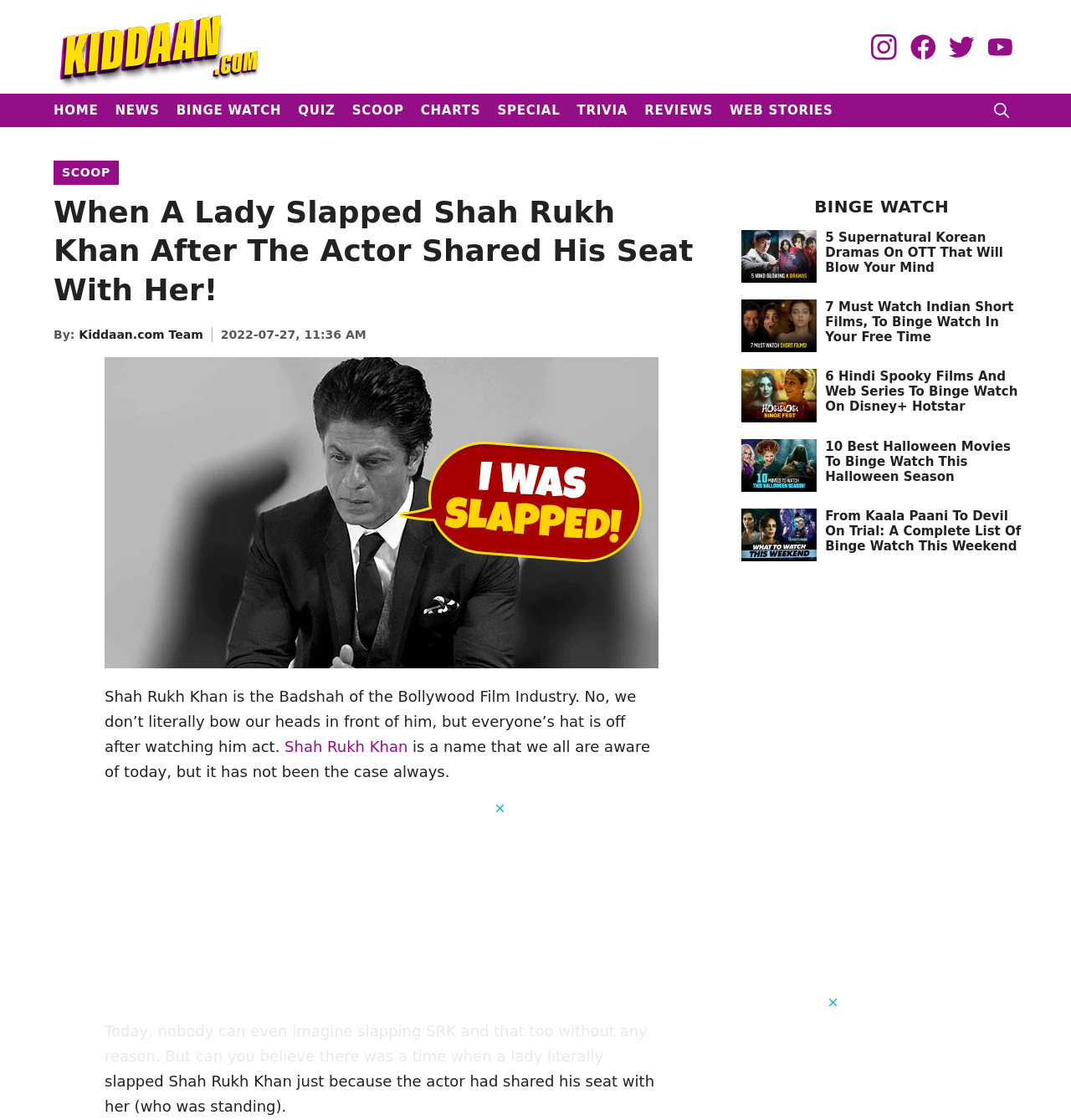Locate the bounding box coordinates of the area where you should click to accomplish the instruction: "Click on the 'HOME' link".

[0.042, 0.084, 0.1, 0.113]